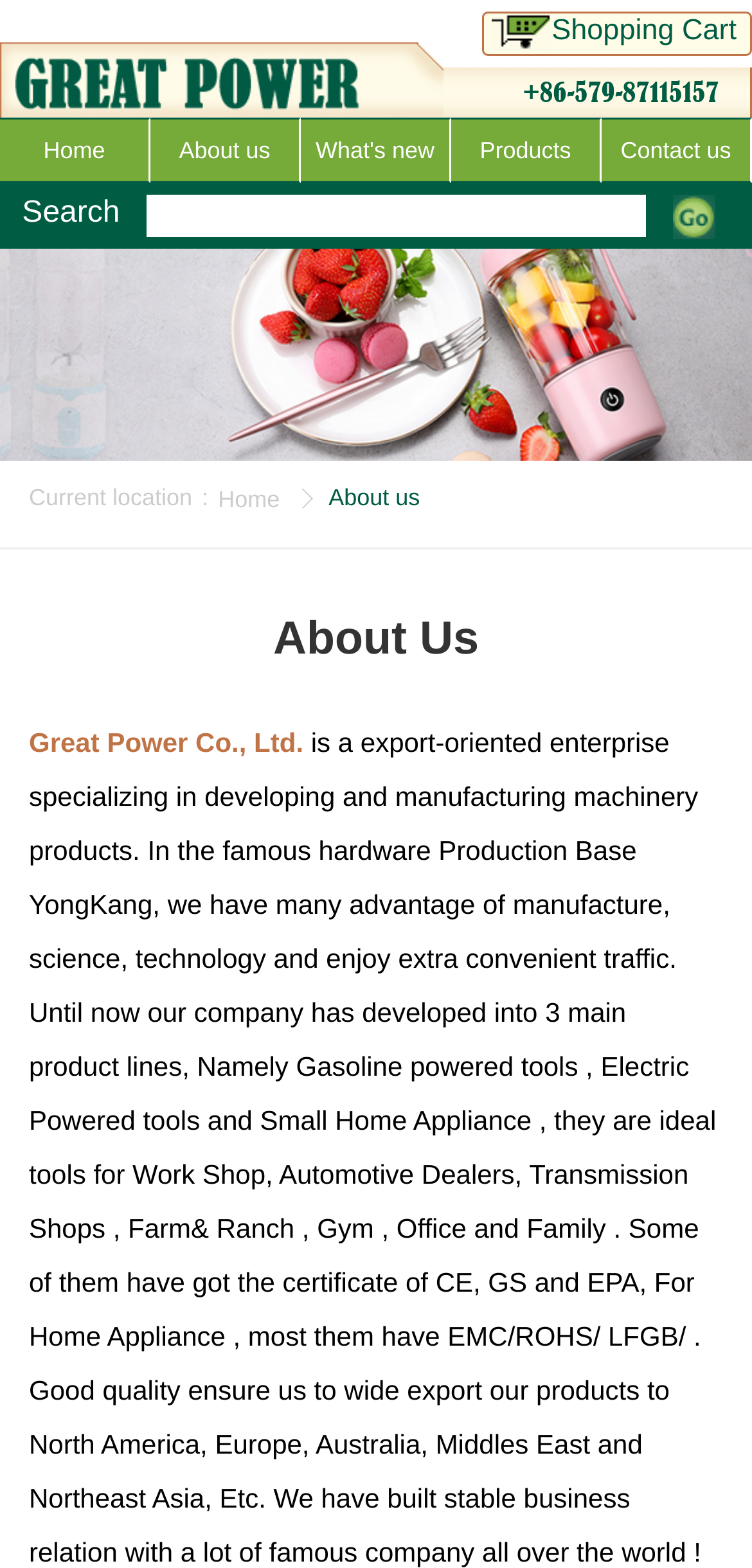Determine the bounding box coordinates of the clickable element to complete this instruction: "Search for something". Provide the coordinates in the format of four float numbers between 0 and 1, [left, top, right, bottom].

[0.194, 0.124, 0.86, 0.151]